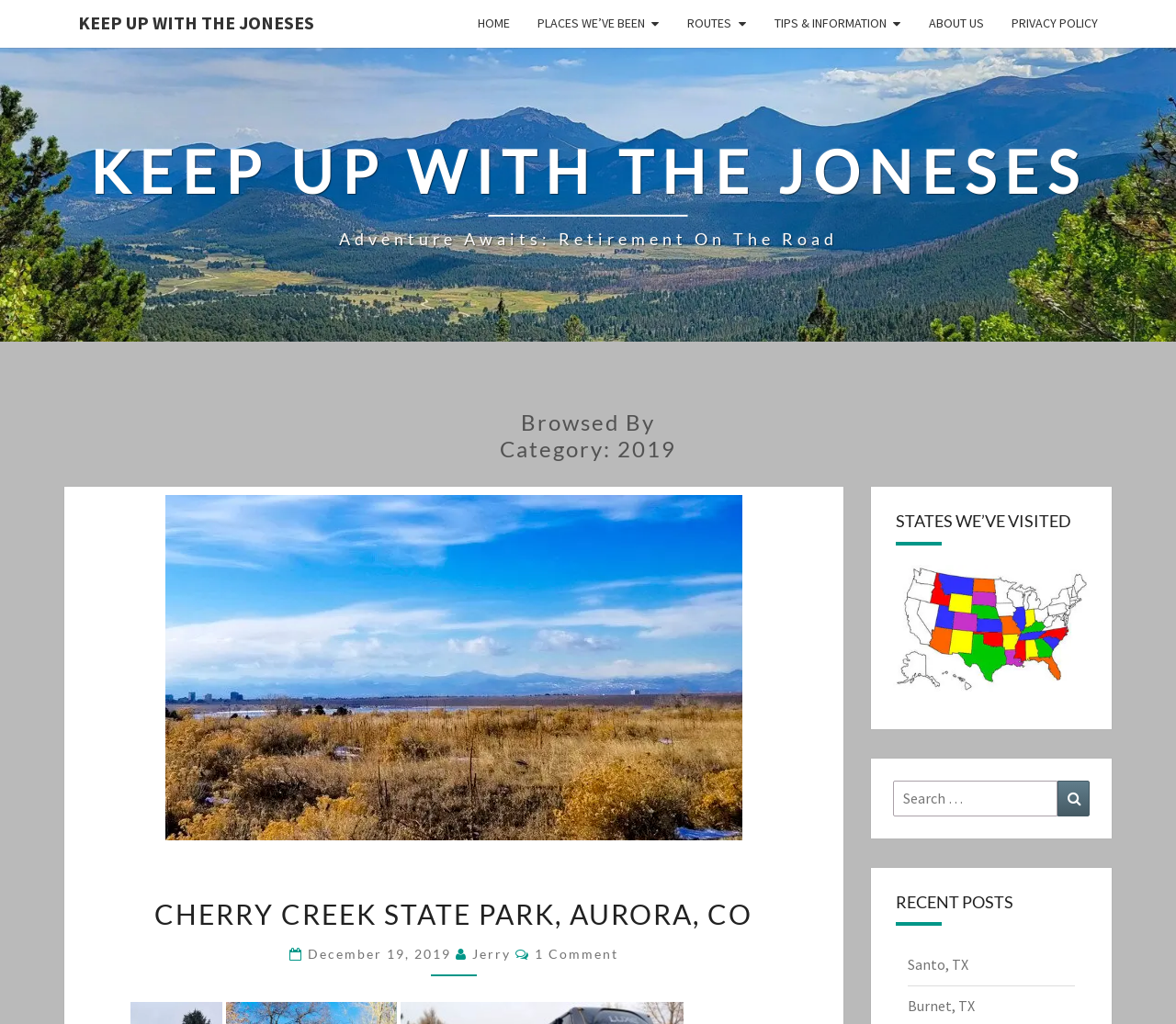How many recent posts are listed?
Based on the image, answer the question with as much detail as possible.

I looked at the 'RECENT POSTS' section and found two links, 'Santo, TX' and 'Burnet, TX', indicating that there are 2 recent posts listed.